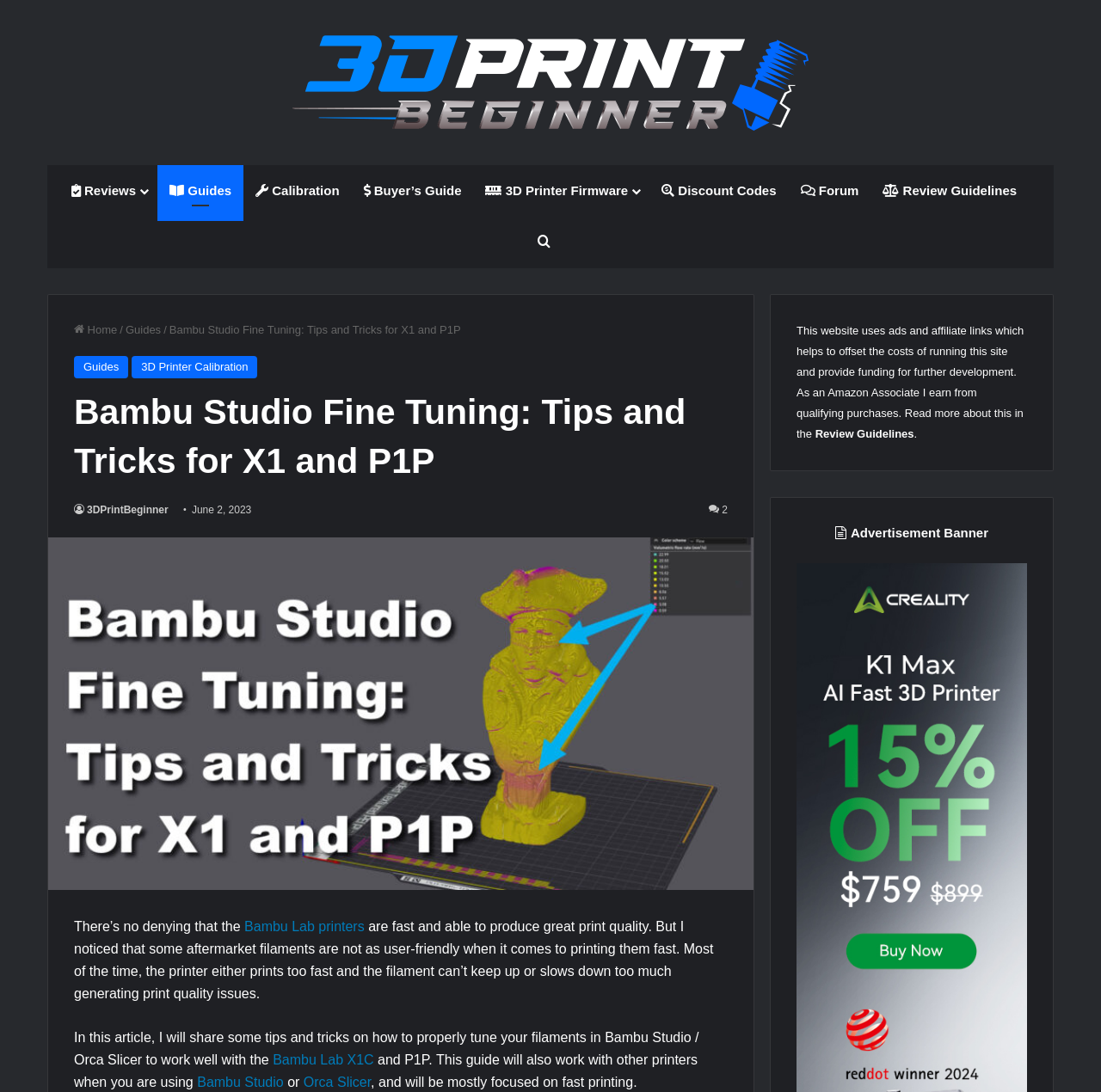Provide your answer to the question using just one word or phrase: How many navigation links are there?

8